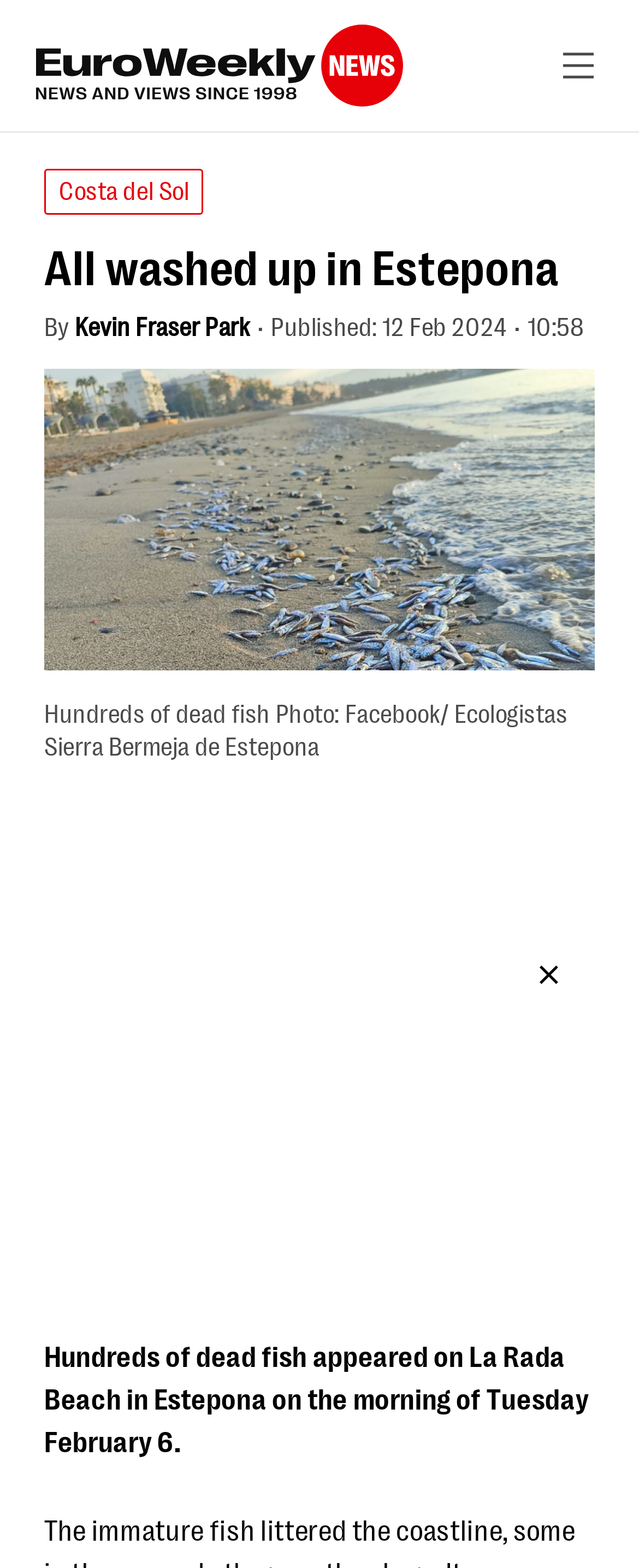Please examine the image and answer the question with a detailed explanation:
What is the location of the incident?

The location of the incident can be found in the text 'Hundreds of dead fish appeared on La Rada Beach in Estepona on the morning of Tuesday February 6.' which provides the specific location of the incident.